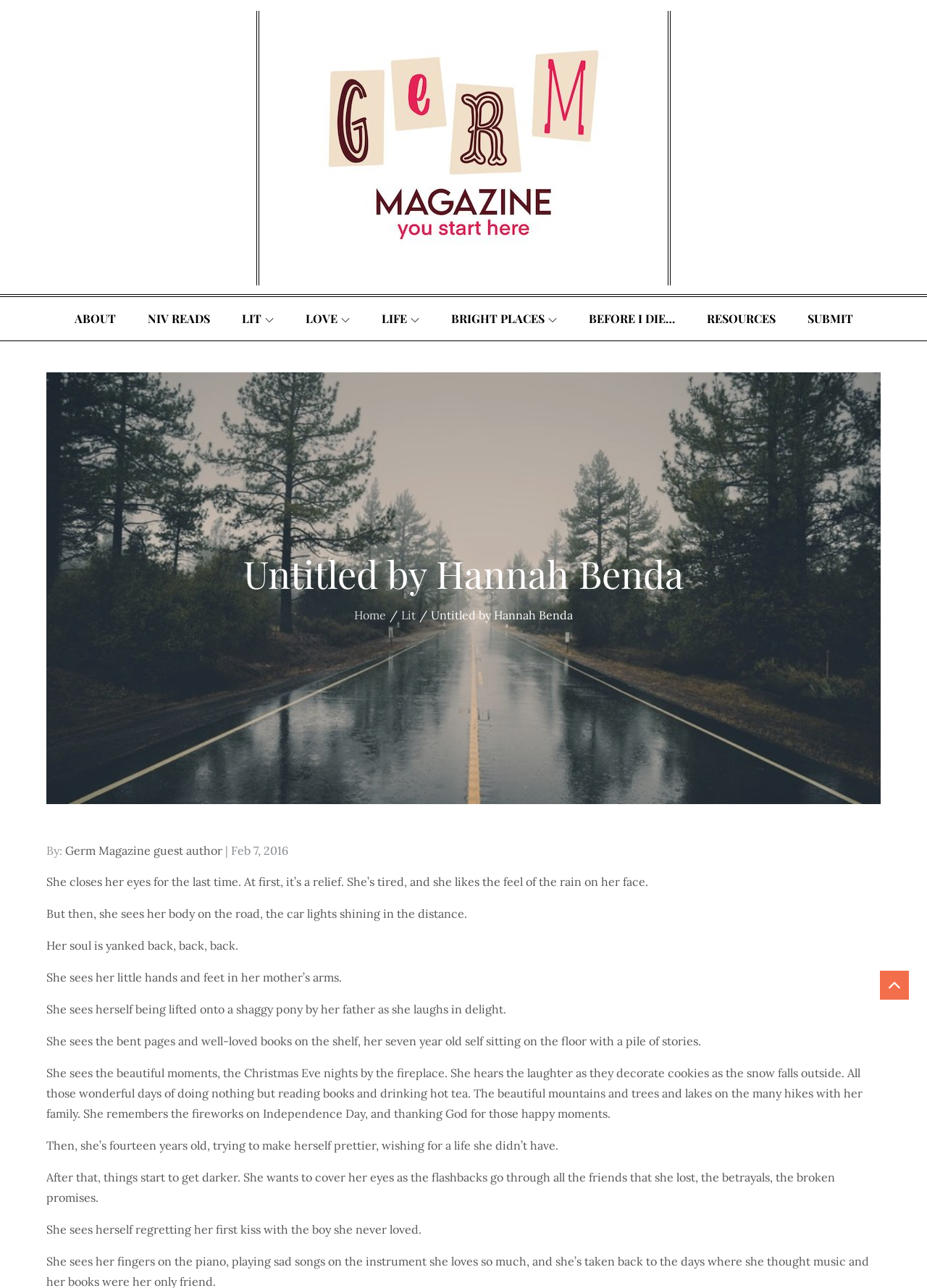Please locate the bounding box coordinates of the element that should be clicked to complete the given instruction: "Click on SUBMIT link".

[0.855, 0.231, 0.936, 0.264]